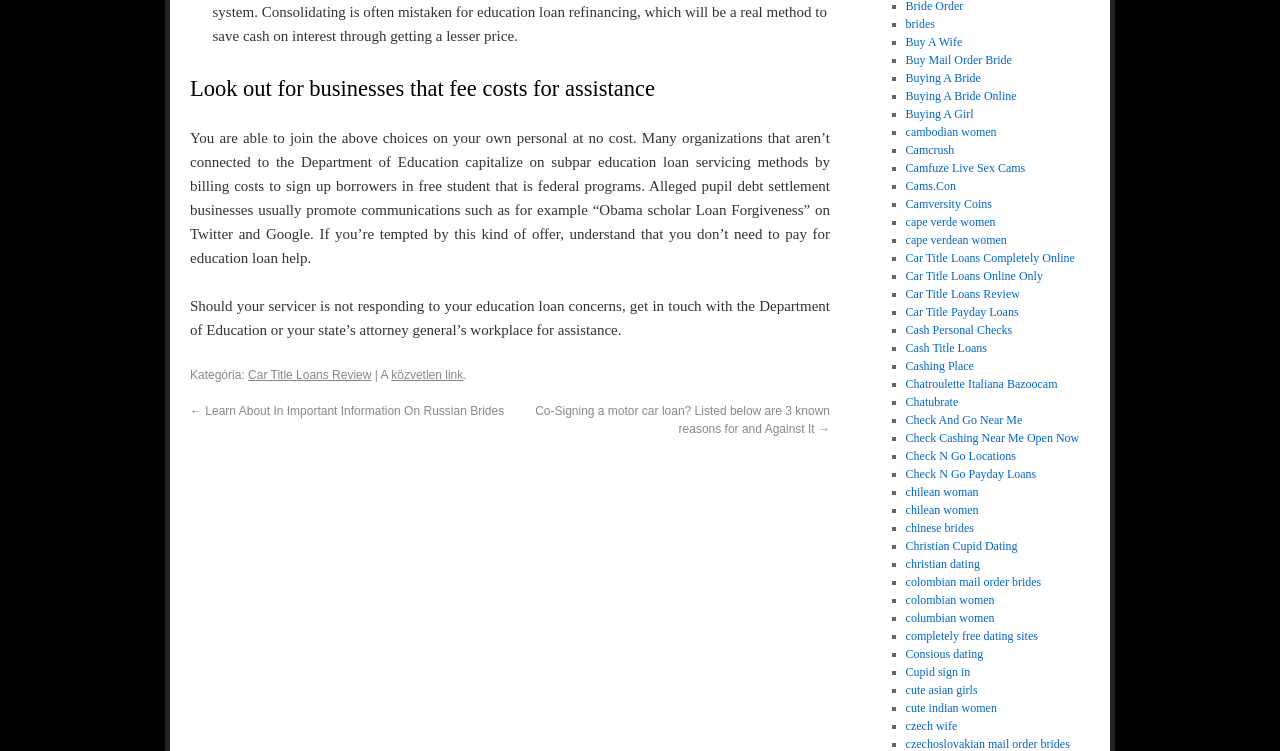Utilize the details in the image to give a detailed response to the question: What is the warning about in the heading?

The heading at the top of the webpage warns users to 'Look out for businesses that fee costs for assistance', indicating that some organizations may be charging unnecessary fees for services that can be obtained for free.